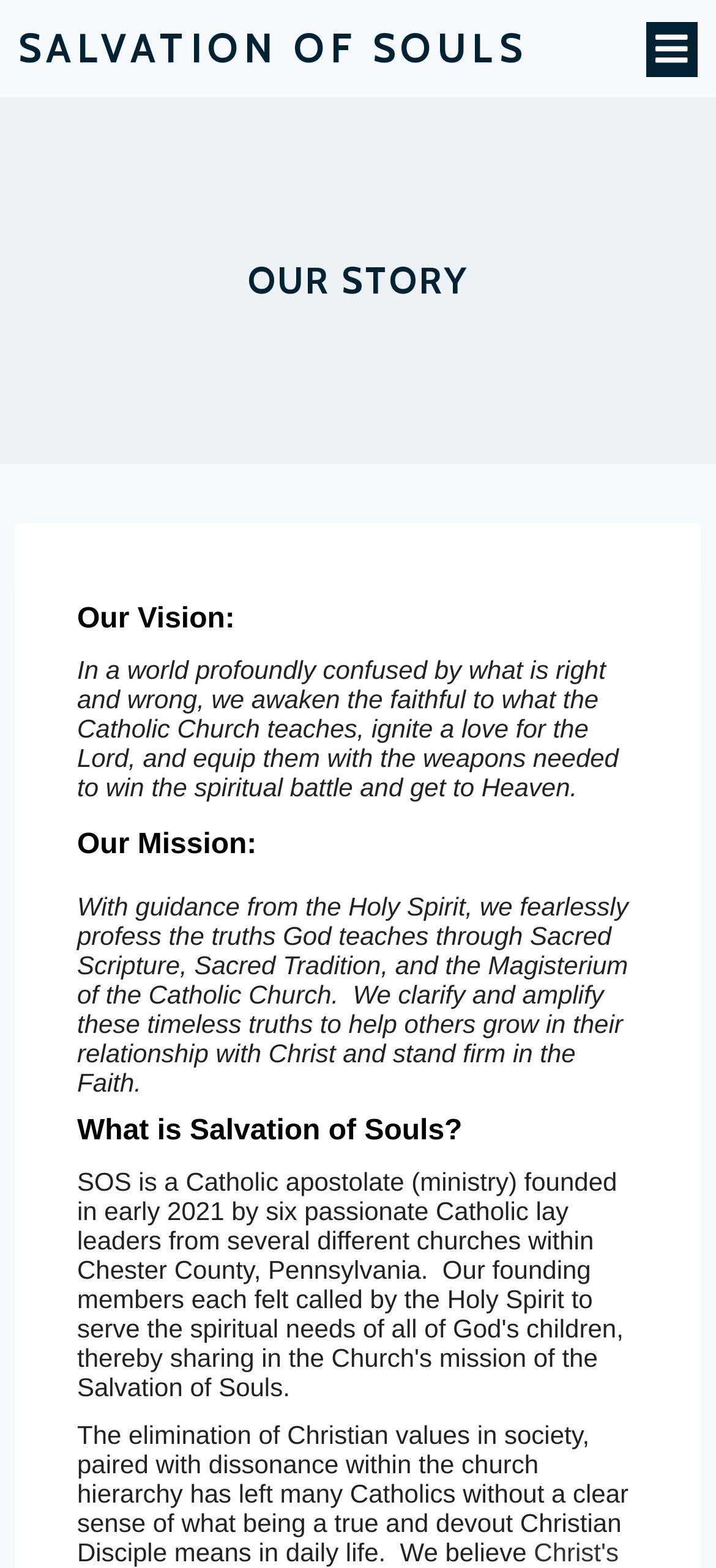Please predict the bounding box coordinates (top-left x, top-left y, bottom-right x, bottom-right y) for the UI element in the screenshot that fits the description: Salvation of Souls

[0.026, 0.012, 0.774, 0.05]